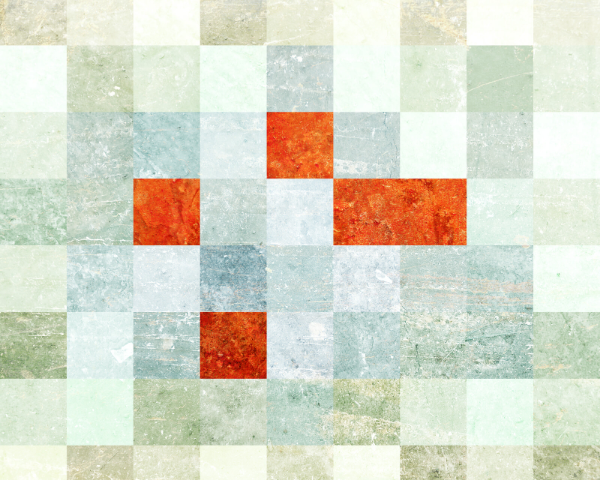Craft a descriptive caption that covers all aspects of the image.

The image features a mesmerizing pattern of interwoven squares, predominantly in subtle hues of green and blue, creating a textured mosaic effect. Scattered throughout the grid are vibrant red squares that provide striking contrast, drawing the viewer’s eye and adding a dynamic element to the overall composition. This artwork, titled "Come, Follow Me hymn print," captures a sense of tranquility and artistic depth, inviting contemplation and exploration of its intricate design. The blend of colors and shapes evokes a feeling of harmony, making it a visually engaging piece suitable for a variety of settings.